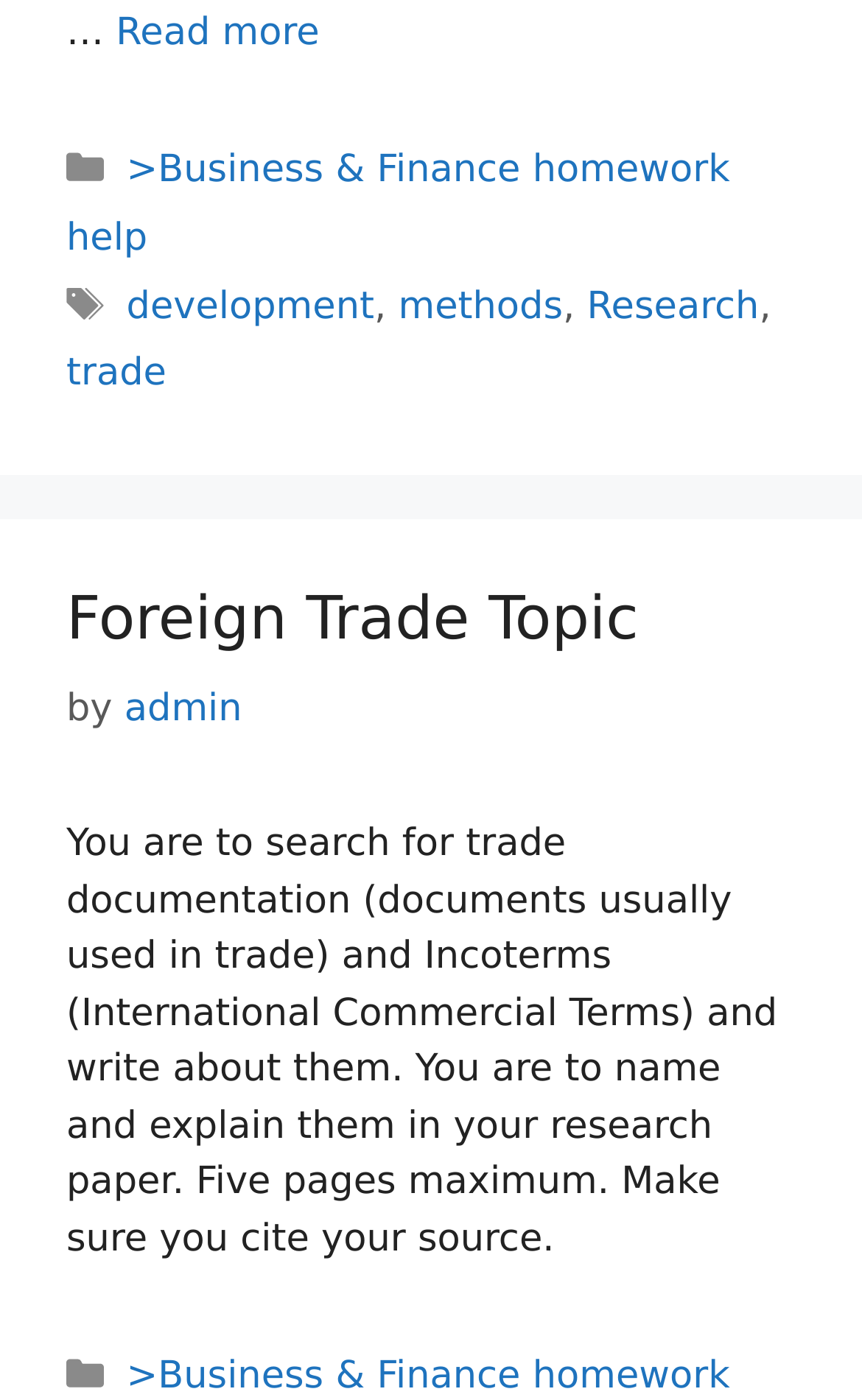Provide a short answer using a single word or phrase for the following question: 
What are the two main terms to be researched in the paper?

Trade documentation and Incoterms